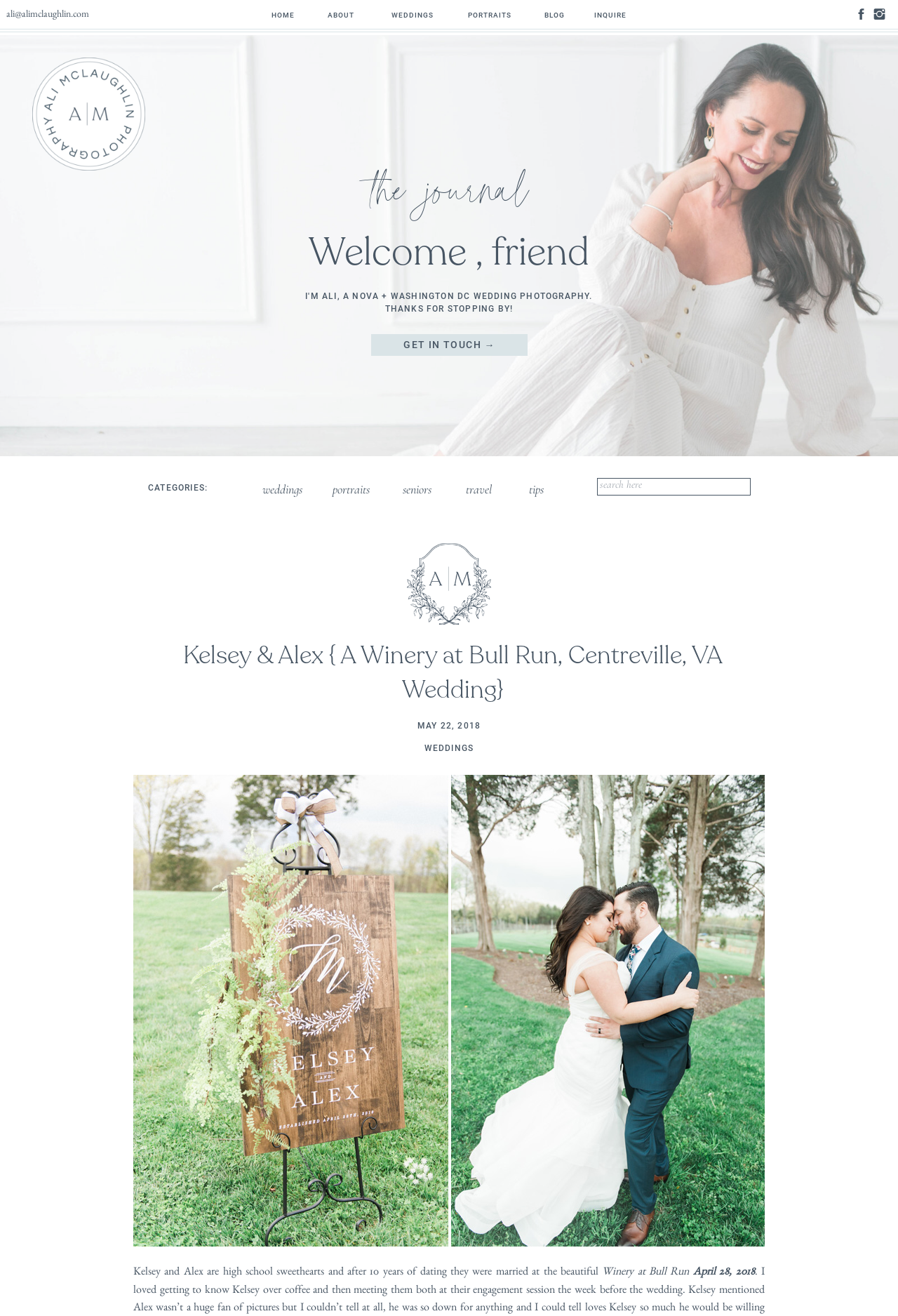How many categories are listed?
Look at the image and provide a short answer using one word or a phrase.

5